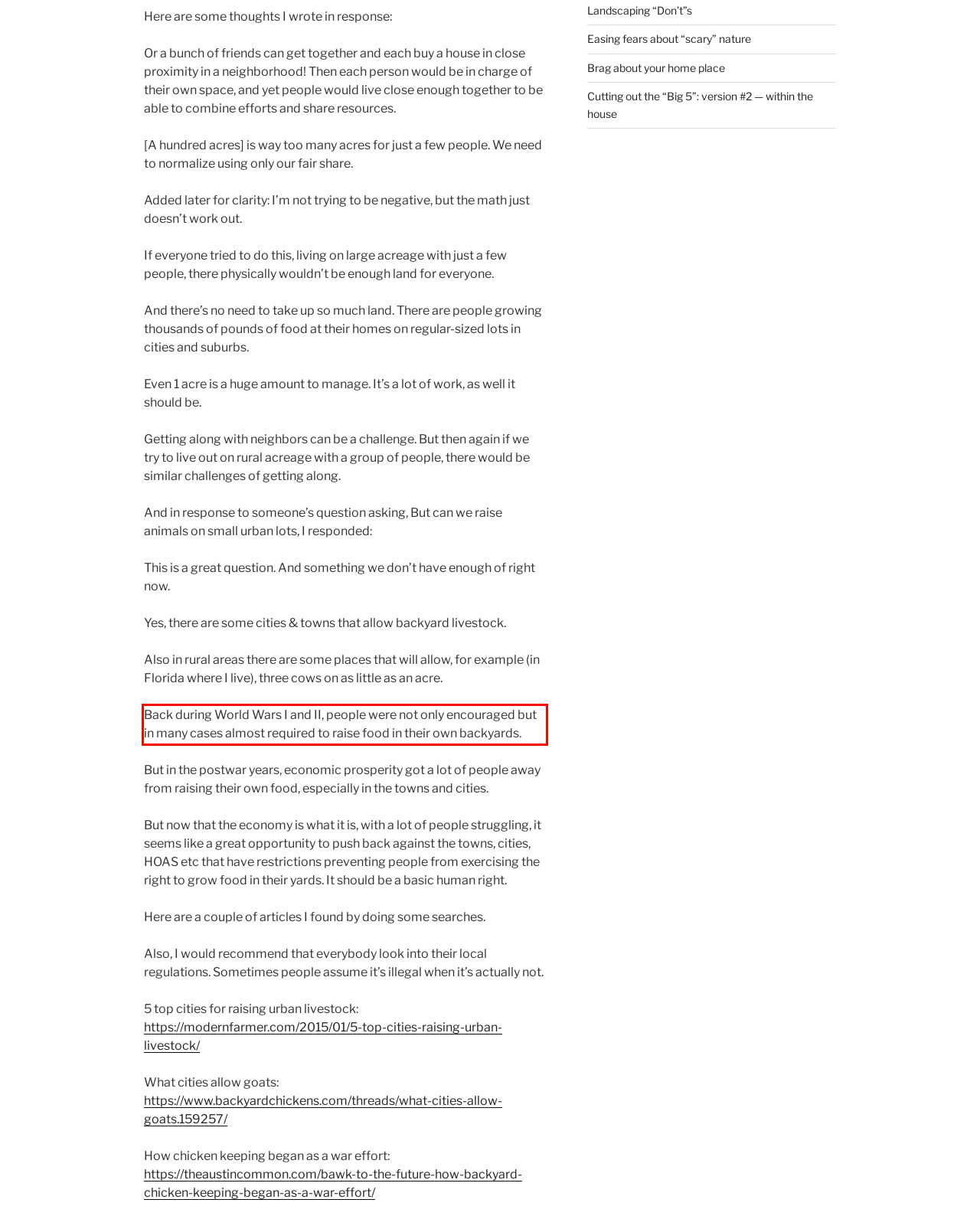With the provided screenshot of a webpage, locate the red bounding box and perform OCR to extract the text content inside it.

Back during World Wars I and II, people were not only encouraged but in many cases almost required to raise food in their own backyards.